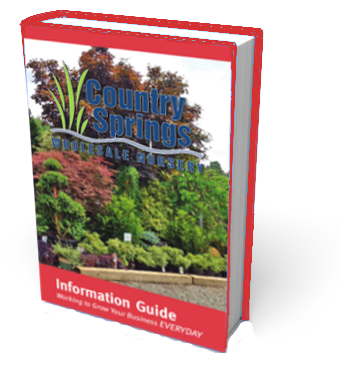What is the color of the banner at the bottom?
Refer to the image and provide a thorough answer to the question.

The caption states that the text 'Information Guide' is prominently displayed in white against a striking red banner, which adds to the aesthetic appeal of the book cover.